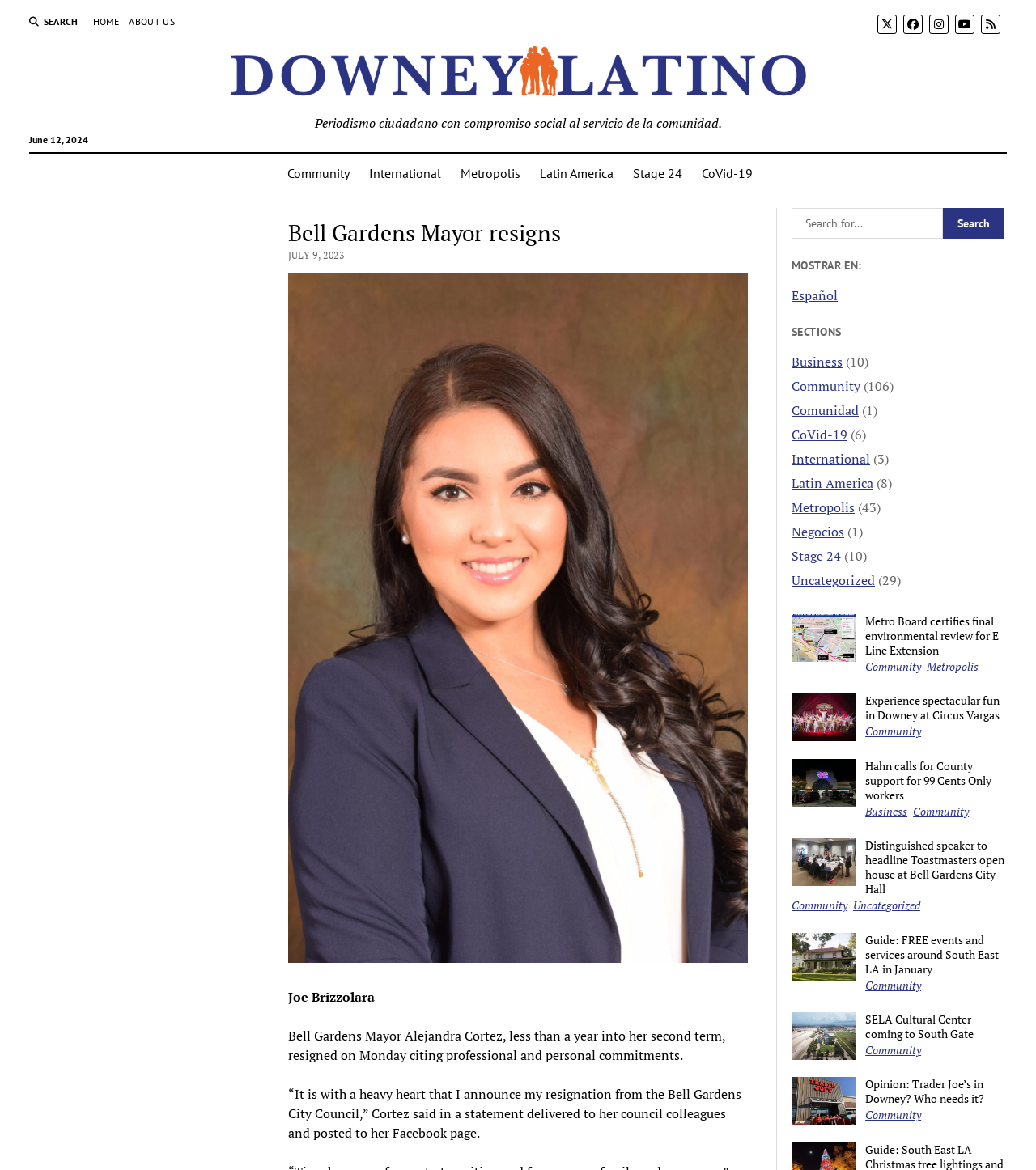Provide an in-depth caption for the elements present on the webpage.

The webpage is about Downey Latino News, a news website that provides information on various topics. At the top of the page, there is a search button and a navigation menu with links to different sections, including "HOME", "ABOUT US", and social media icons. Below the navigation menu, there is a logo of Downey Latino News and a tagline that reads "Periodismo ciudadano con compromiso social al servicio de la comunidad" (Citizen journalism with social commitment at the service of the community).

The main content of the page is divided into two sections. On the left side, there is a list of news articles with headings, dates, and summaries. The articles are categorized into different sections, including "Community", "International", "Metropolis", and "CoVid-19". Each article has a link to read more, and some of them have images.

On the right side, there is a section with a heading "MOSTRAR EN:" (SHOW IN) and a link to switch the language to Spanish. Below this section, there is a list of links to different sections, including "Business", "Community", "CoVid-19", and "Uncategorized". Each link has a number in parentheses, indicating the number of articles in that section.

The main news article on the page is about the resignation of Bell Gardens Mayor Alejandra Cortez, with a heading "Bell Gardens Mayor resigns" and a summary of the article. The article is dated July 9, 2023, and has a quote from the mayor's statement.

At the bottom of the page, there are more news articles with headings, dates, and summaries, categorized into different sections.